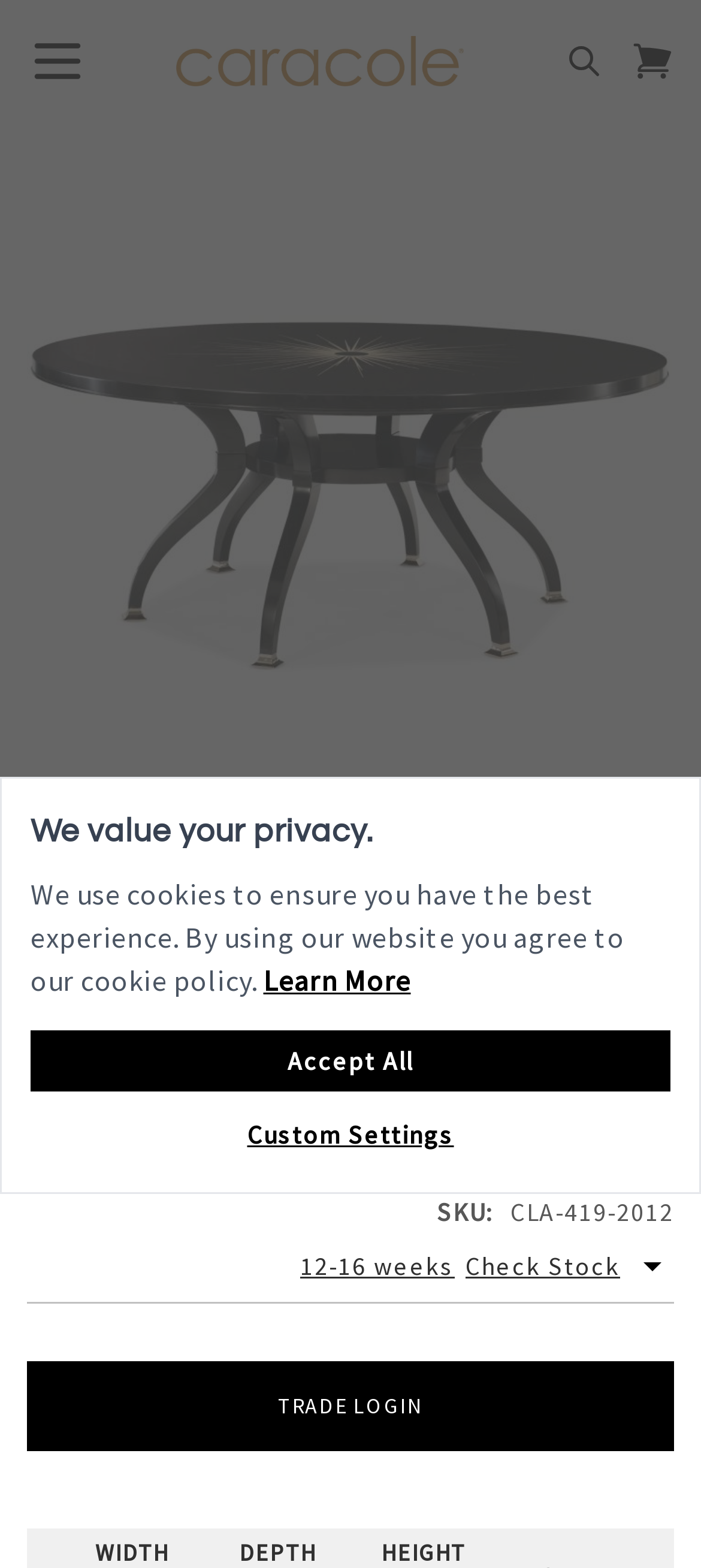Locate the UI element described as follows: "aria-label="store logo" title="Caracole"". Return the bounding box coordinates as four float numbers between 0 and 1 in the order [left, top, right, bottom].

[0.251, 0.016, 0.662, 0.062]